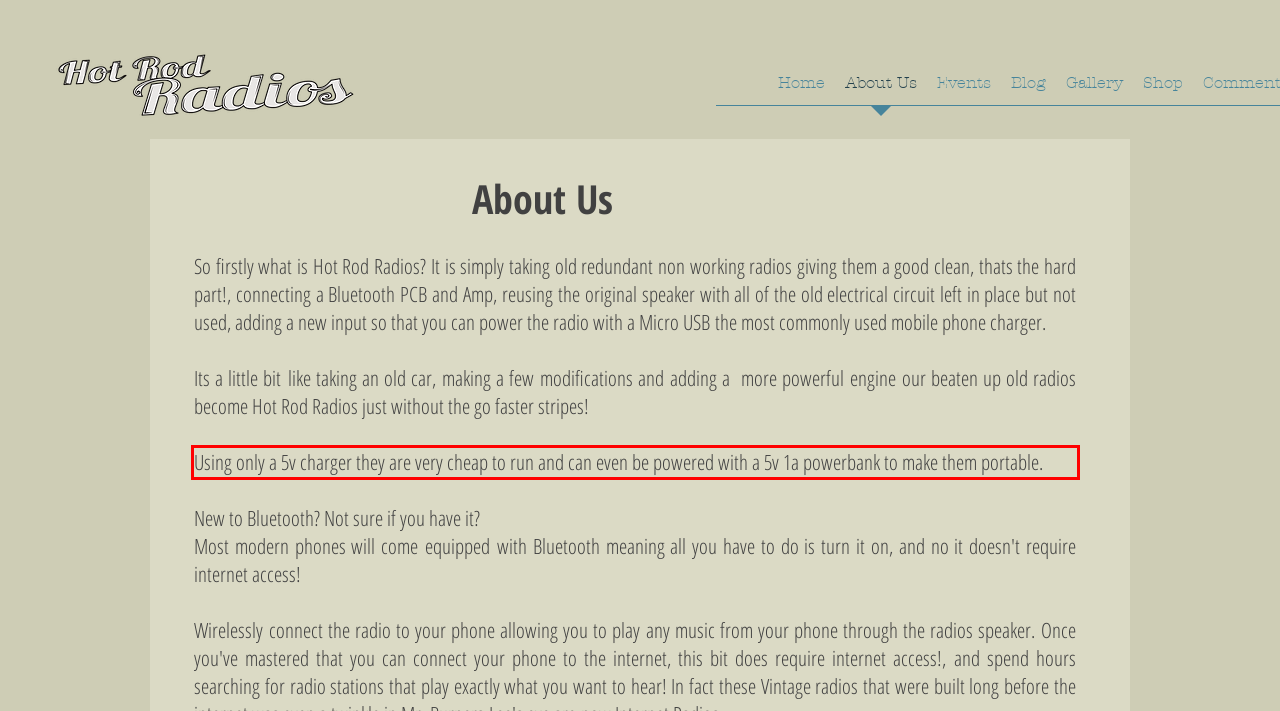Given a webpage screenshot, locate the red bounding box and extract the text content found inside it.

Using only a 5v charger they are very cheap to run and can even be powered with a 5v 1a powerbank to make them portable.